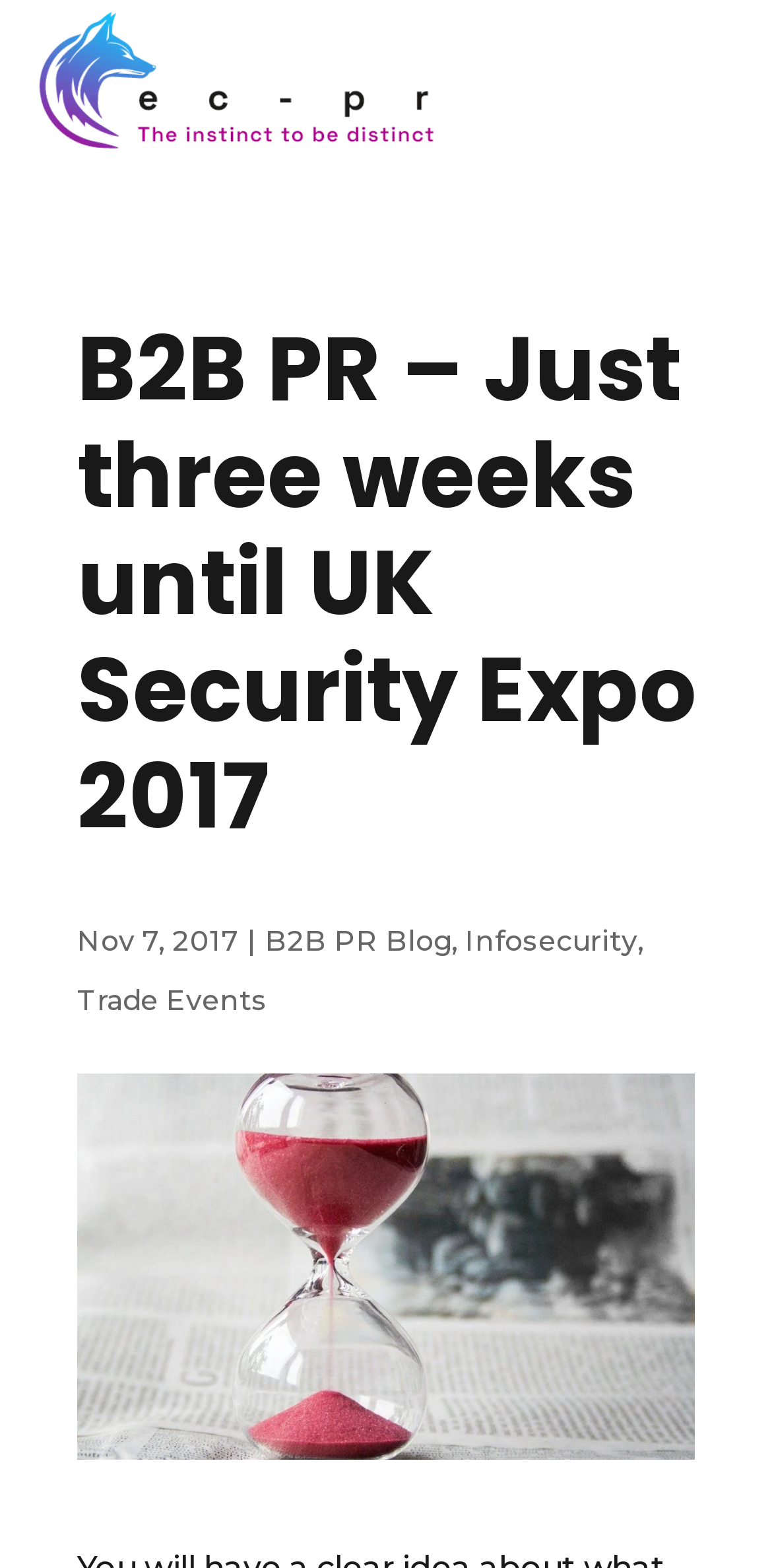What is the date mentioned on the webpage?
From the image, respond with a single word or phrase.

Nov 7, 2017